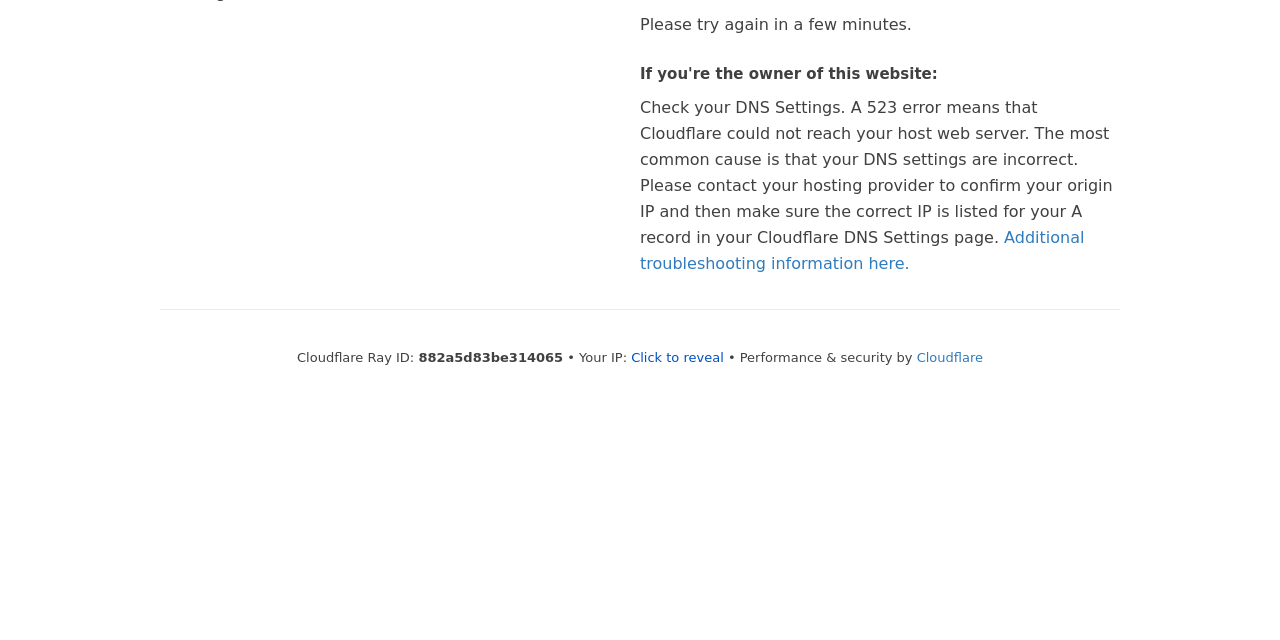Find the bounding box of the UI element described as follows: "Cloudflare".

[0.716, 0.546, 0.768, 0.57]